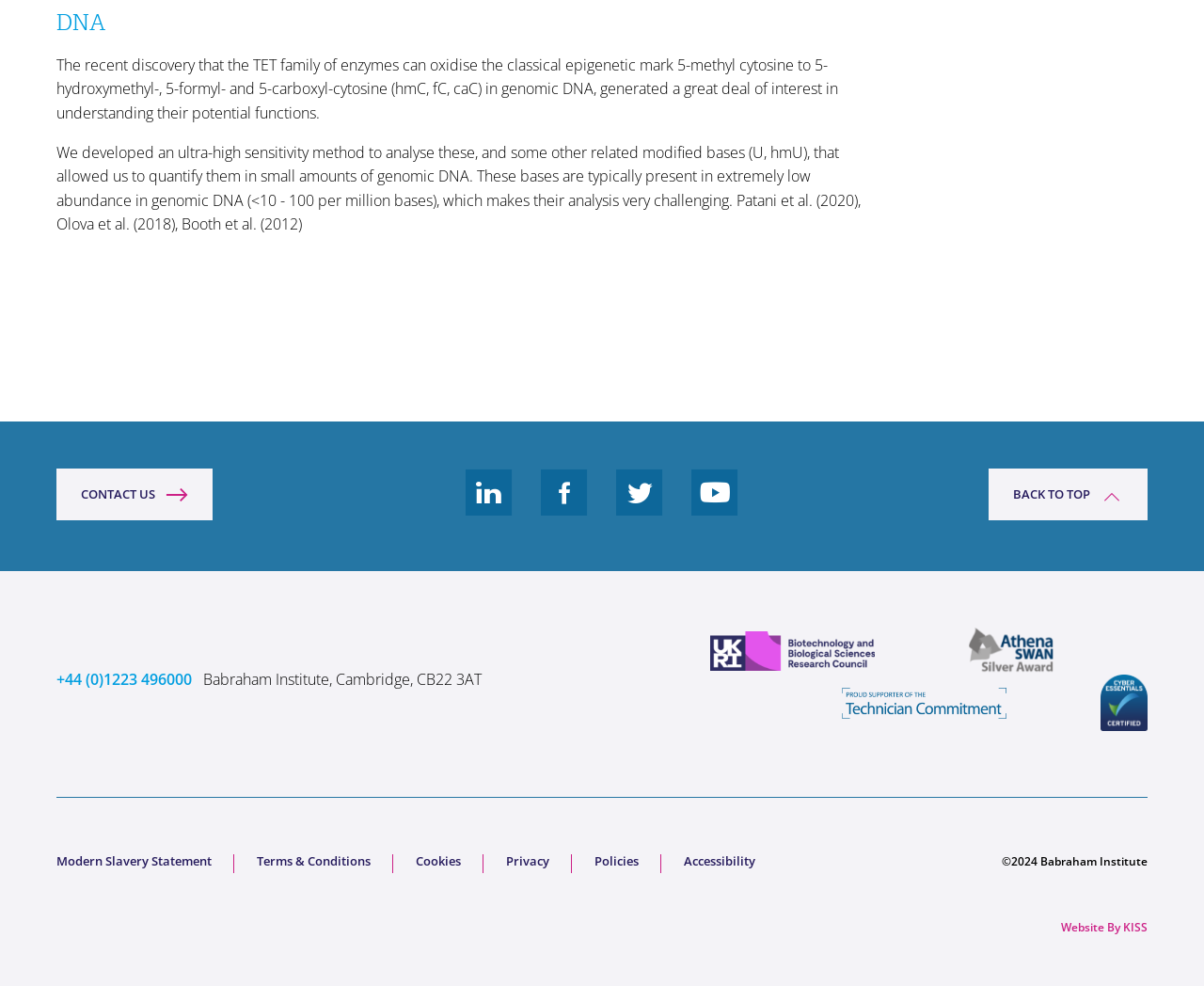Could you locate the bounding box coordinates for the section that should be clicked to accomplish this task: "Contact the law office using the phone number".

None